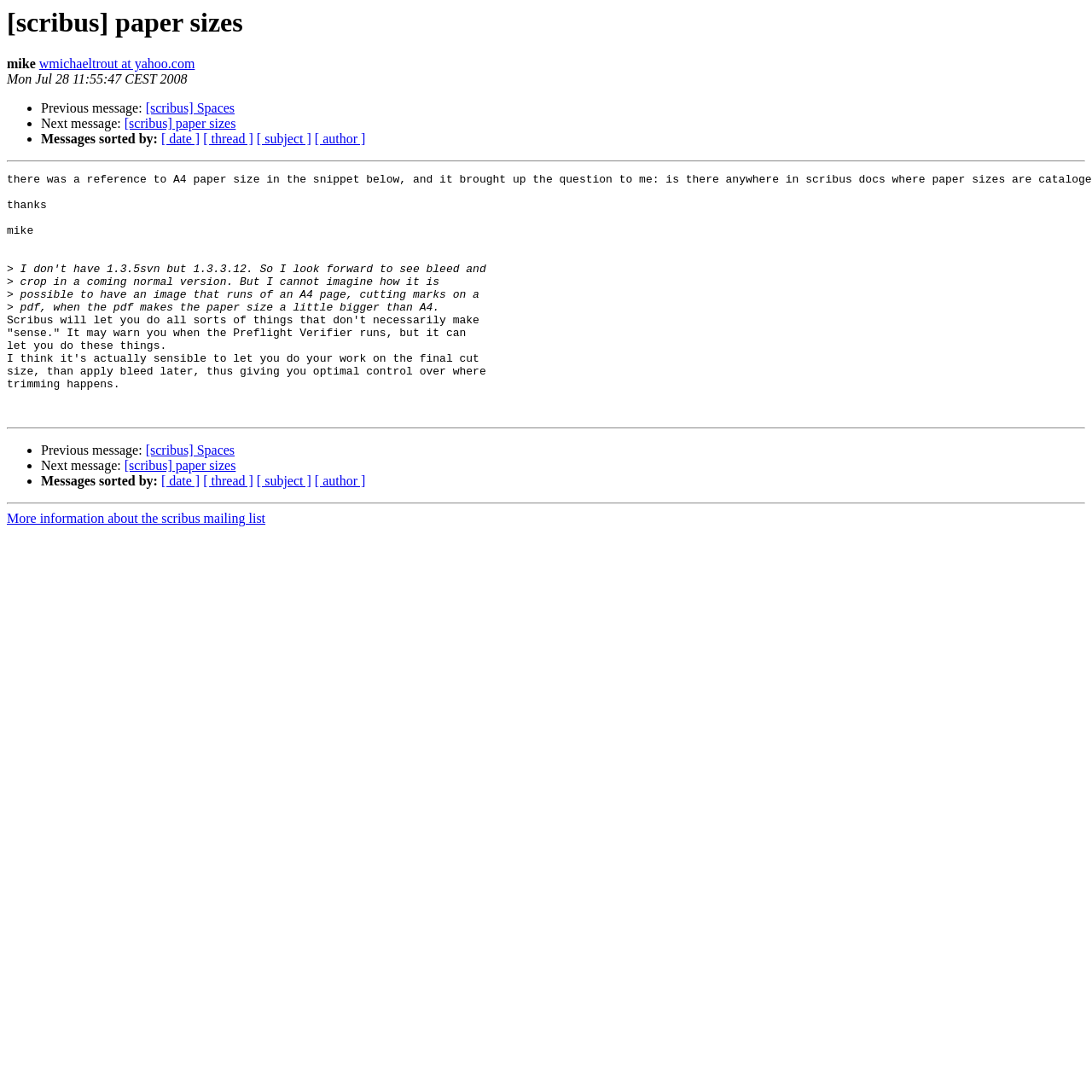Please specify the bounding box coordinates of the clickable region necessary for completing the following instruction: "Close the top banner". The coordinates must consist of four float numbers between 0 and 1, i.e., [left, top, right, bottom].

None